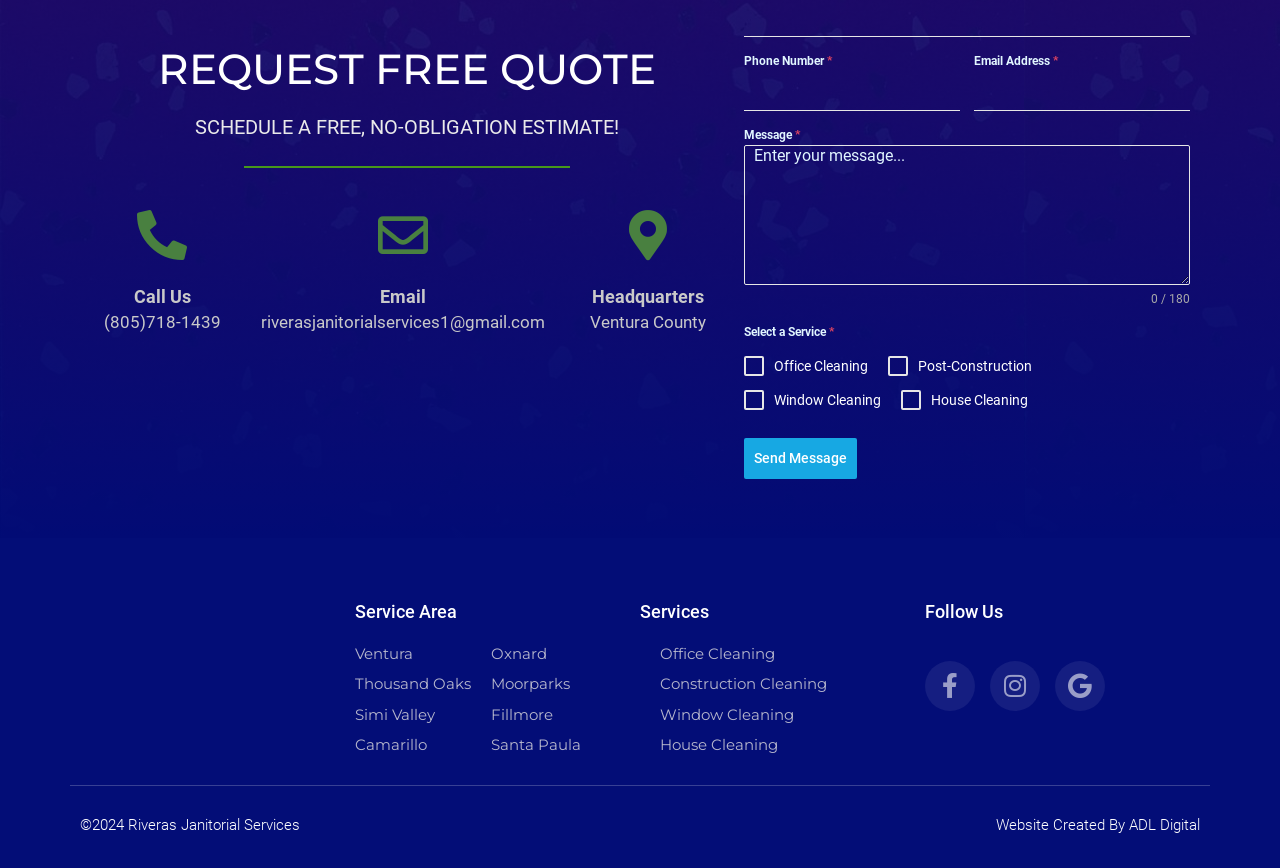Show the bounding box coordinates for the element that needs to be clicked to execute the following instruction: "Enter phone number". Provide the coordinates in the form of four float numbers between 0 and 1, i.e., [left, top, right, bottom].

[0.581, 0.081, 0.75, 0.128]